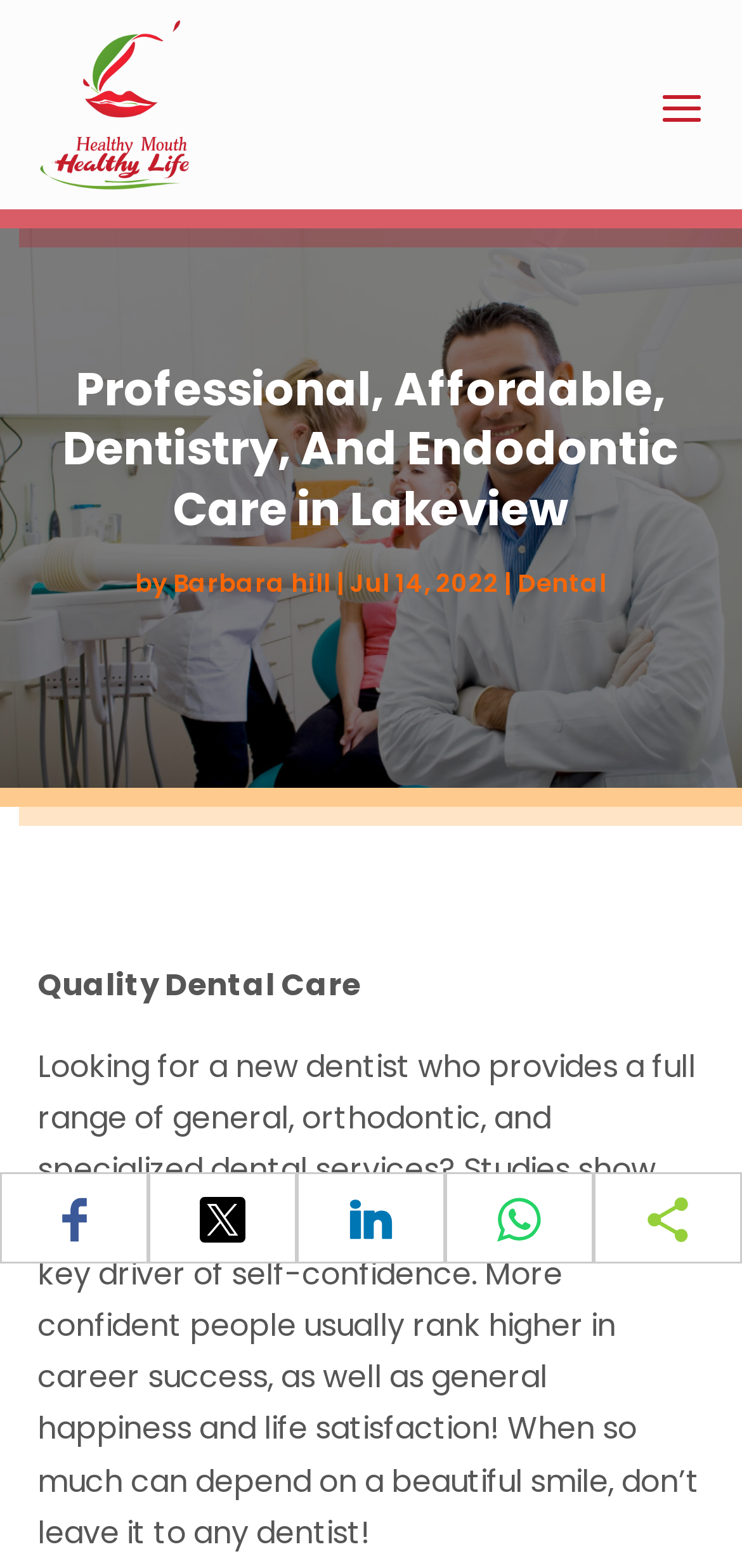Specify the bounding box coordinates (top-left x, top-left y, bottom-right x, bottom-right y) of the UI element in the screenshot that matches this description: alt="Papermint Store"

None